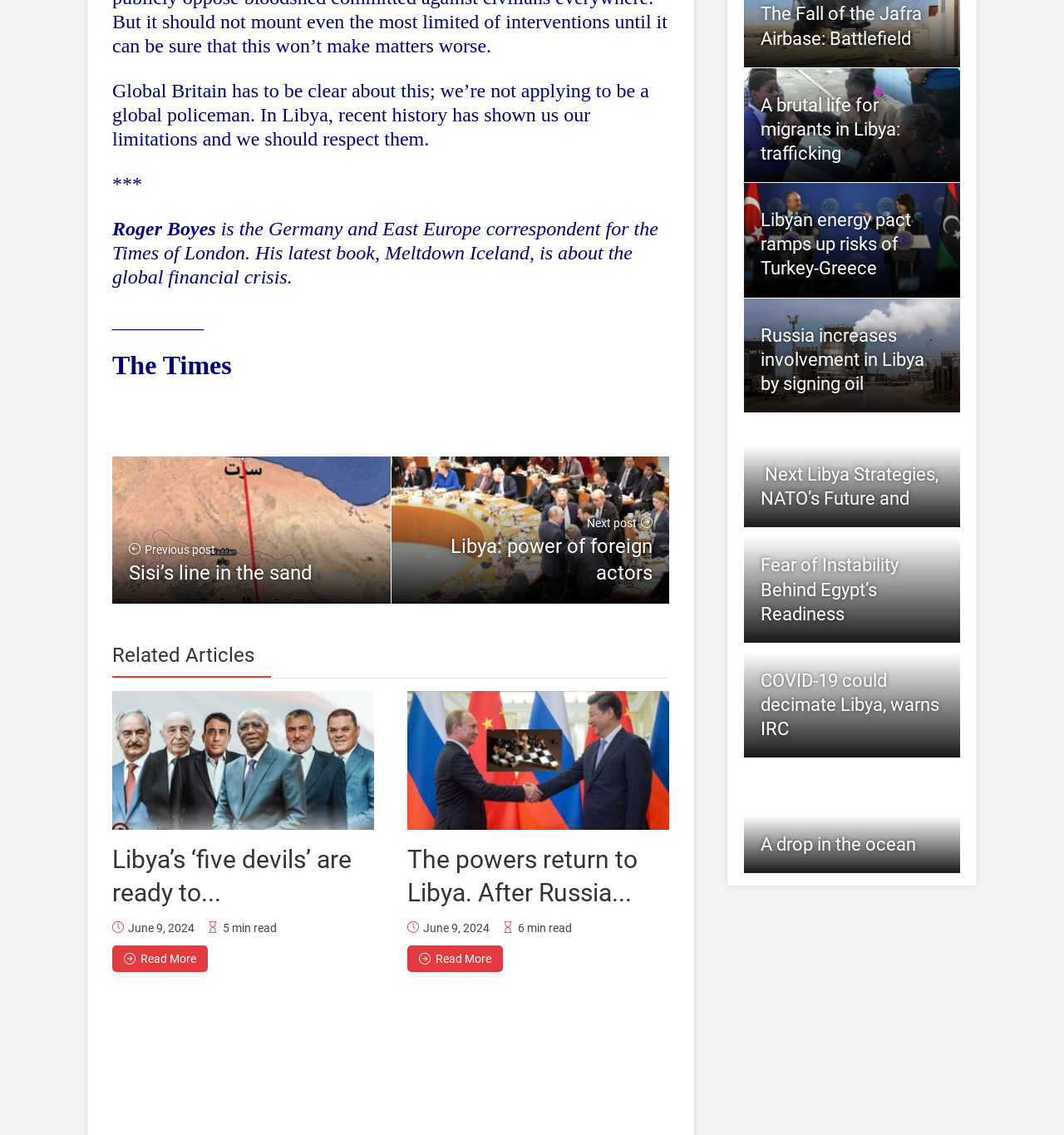What is the date of the first related article?
Look at the screenshot and give a one-word or phrase answer.

June 9, 2024